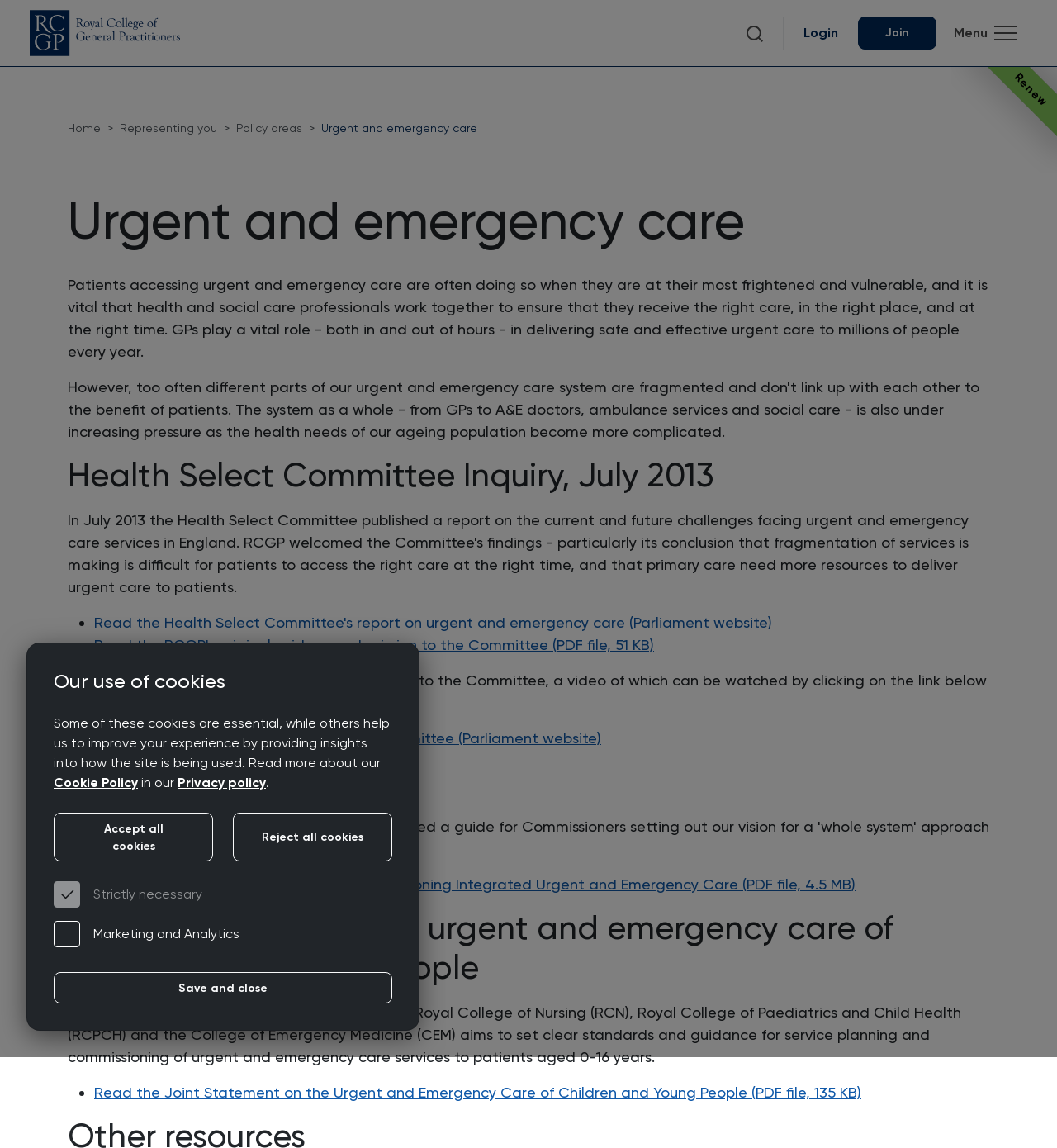Create an elaborate caption for the webpage.

The webpage is about the Royal College of General Practitioners' (RCGP) perspective on urgent and emergency care services in England. At the top, there is a navigation bar with links to "Home", "Representing you", "Policy areas", and "Urgent and emergency care". Below the navigation bar, there is a heading "Urgent and emergency care" followed by a paragraph of text describing the importance of health and social care professionals working together to provide the right care to patients.

On the right side of the page, there is a search bar and links to "Login" and "Join". Below these links, there is a button to toggle navigation, which expands to reveal a menu with a breadcrumb navigation trail.

The main content of the page is divided into sections, each with a heading. The first section is about the Health Select Committee Inquiry in July 2013, which includes links to the committee's report and the RCGP's original evidence submission. The second section is about a commissioning guide, with a link to the RCGP's 2011 guidance for commissioning integrated urgent and emergency care. The third section is about a joint statement on the urgent and emergency care of children and young people, produced in partnership with other organizations, with a link to the joint statement.

At the bottom of the page, there is a dialog box about the use of cookies, which includes a heading, a paragraph of text, and links to the cookie policy and privacy policy. The dialog box also has buttons to accept or reject all cookies, as well as checkboxes to customize cookie settings.